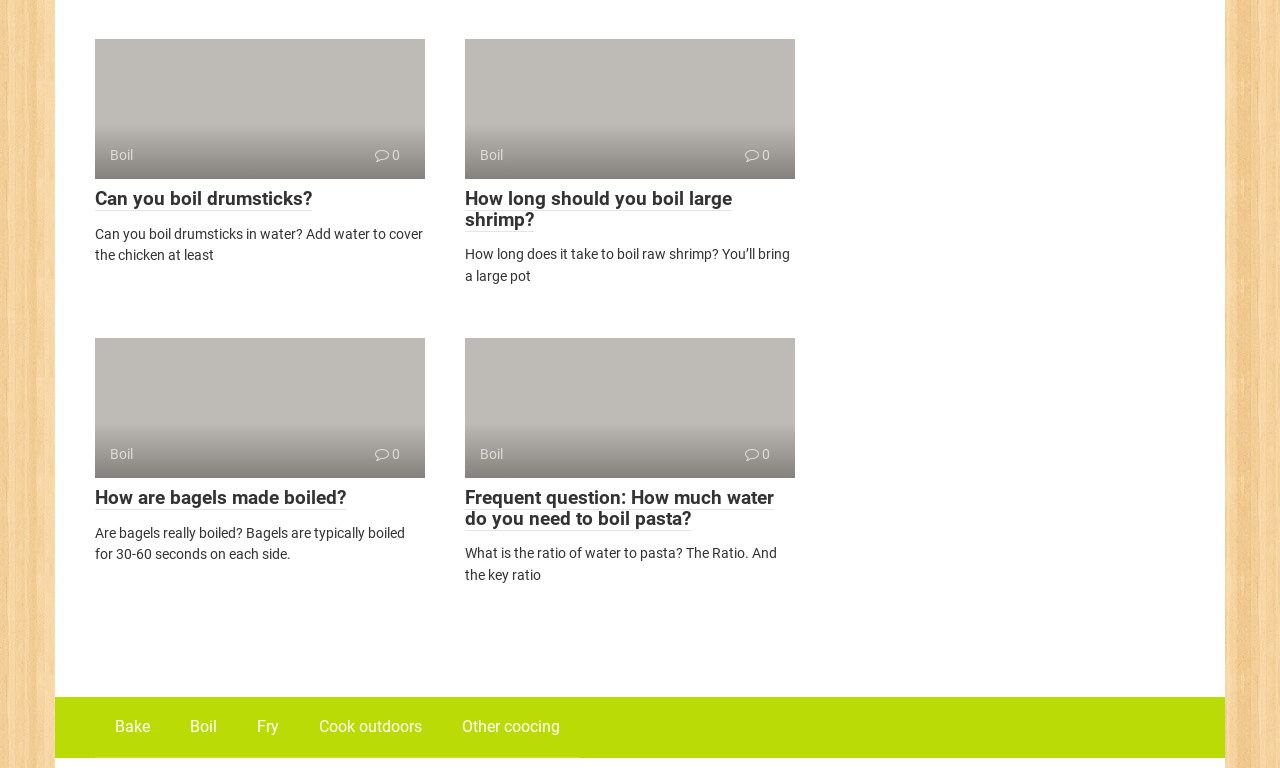Please determine the bounding box coordinates of the element's region to click for the following instruction: "Click on 'How long should you boil large shrimp?'".

[0.363, 0.243, 0.572, 0.302]